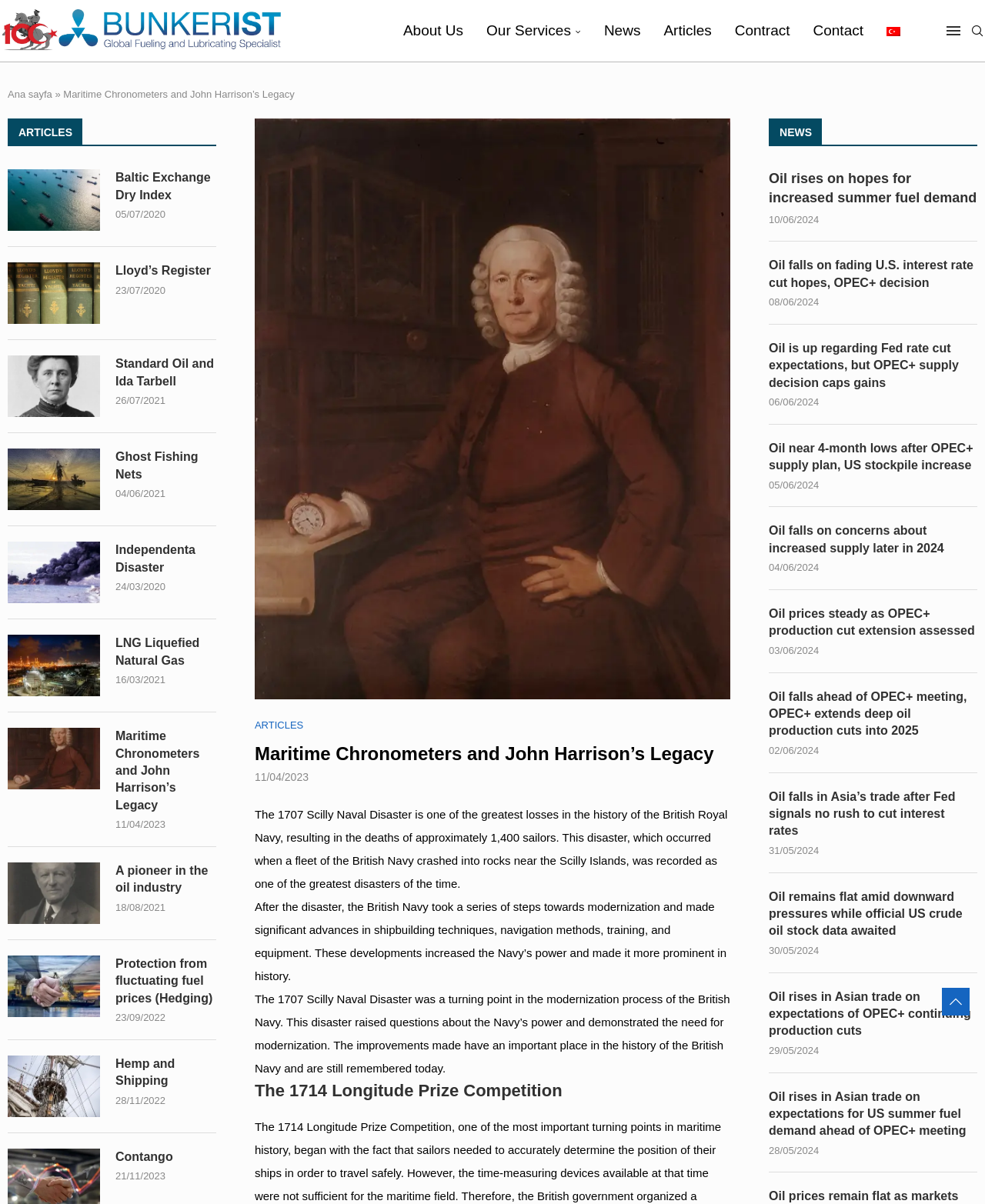Respond to the question with just a single word or phrase: 
How many sailors died in the 1707 Scilly Naval Disaster?

approximately 1,400